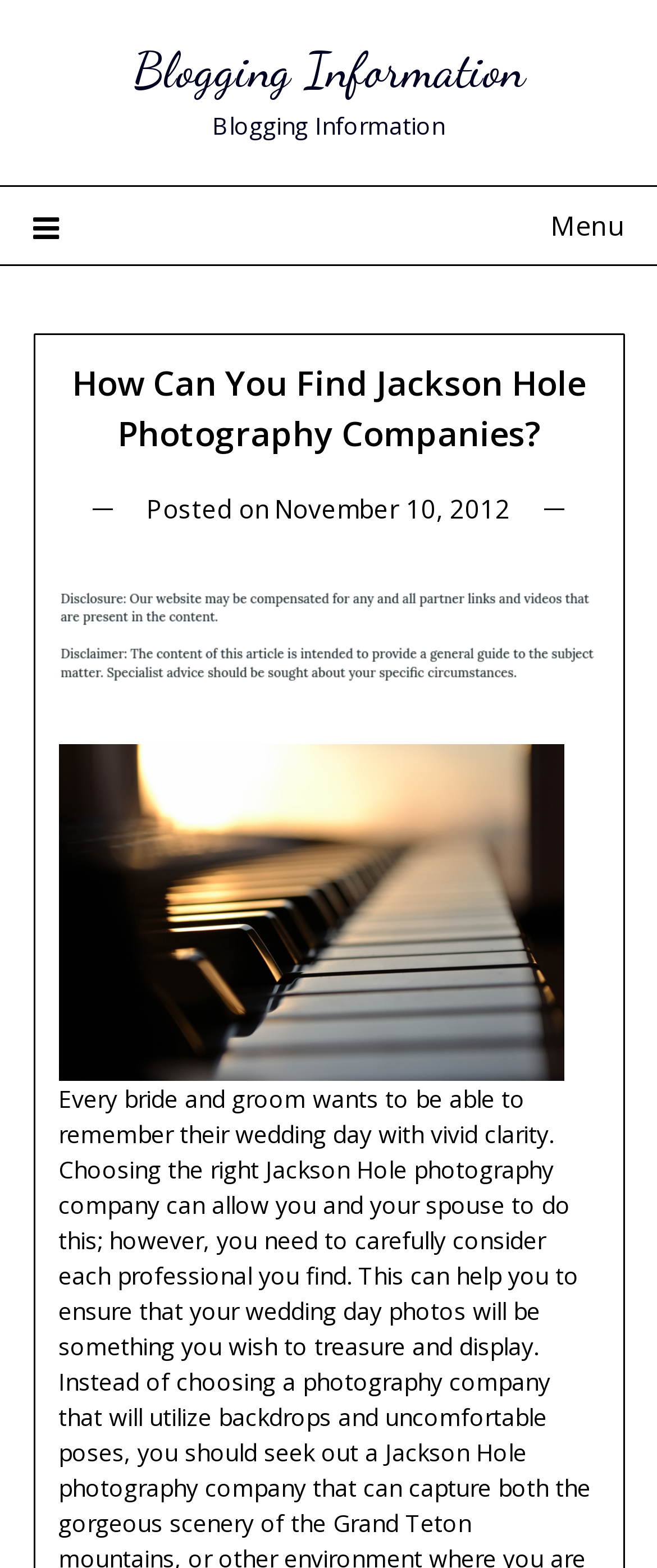When was this blog post published?
Refer to the image and provide a concise answer in one word or phrase.

November 10, 2012